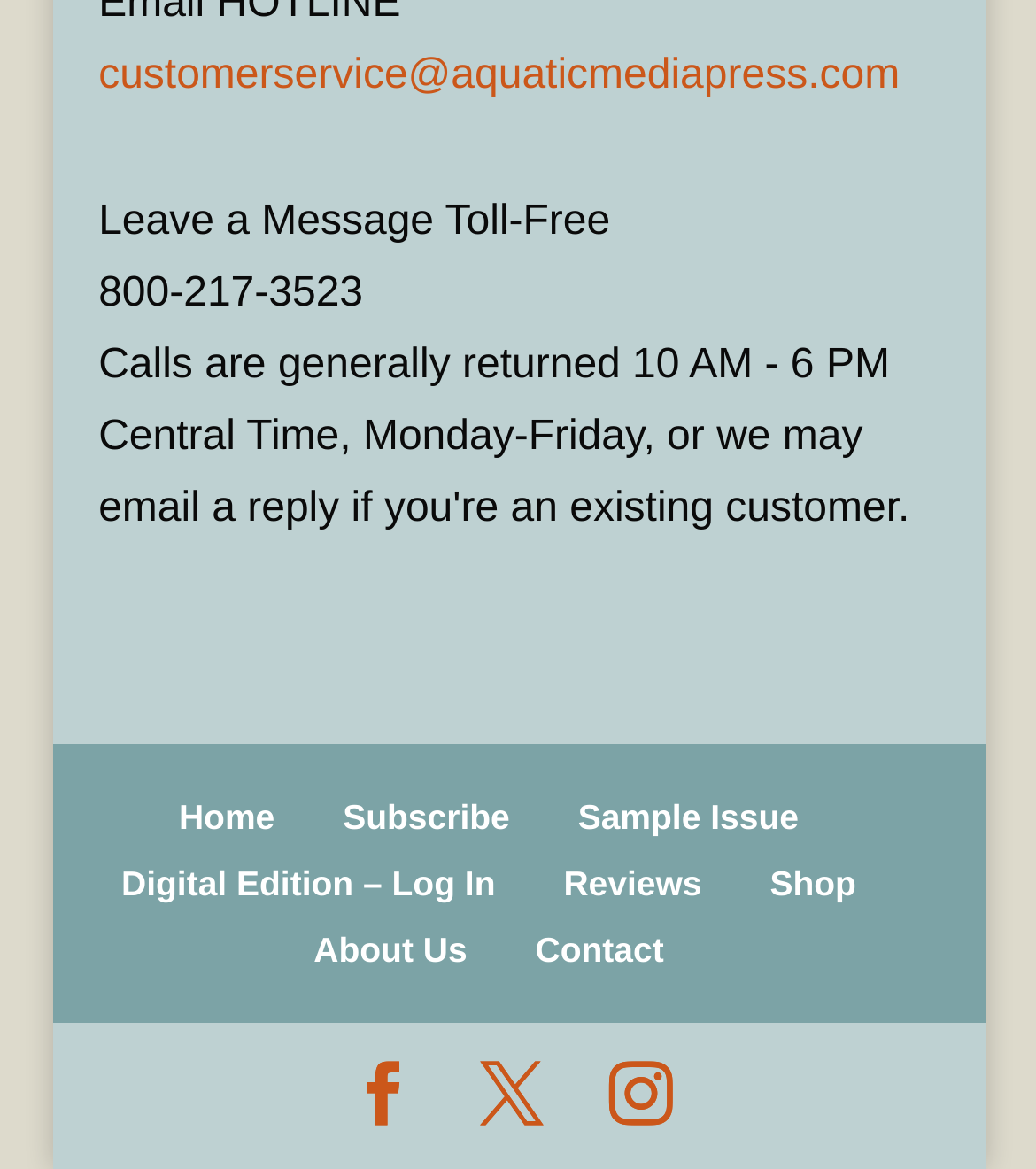Can you specify the bounding box coordinates of the area that needs to be clicked to fulfill the following instruction: "Go to home page"?

[0.173, 0.681, 0.265, 0.715]